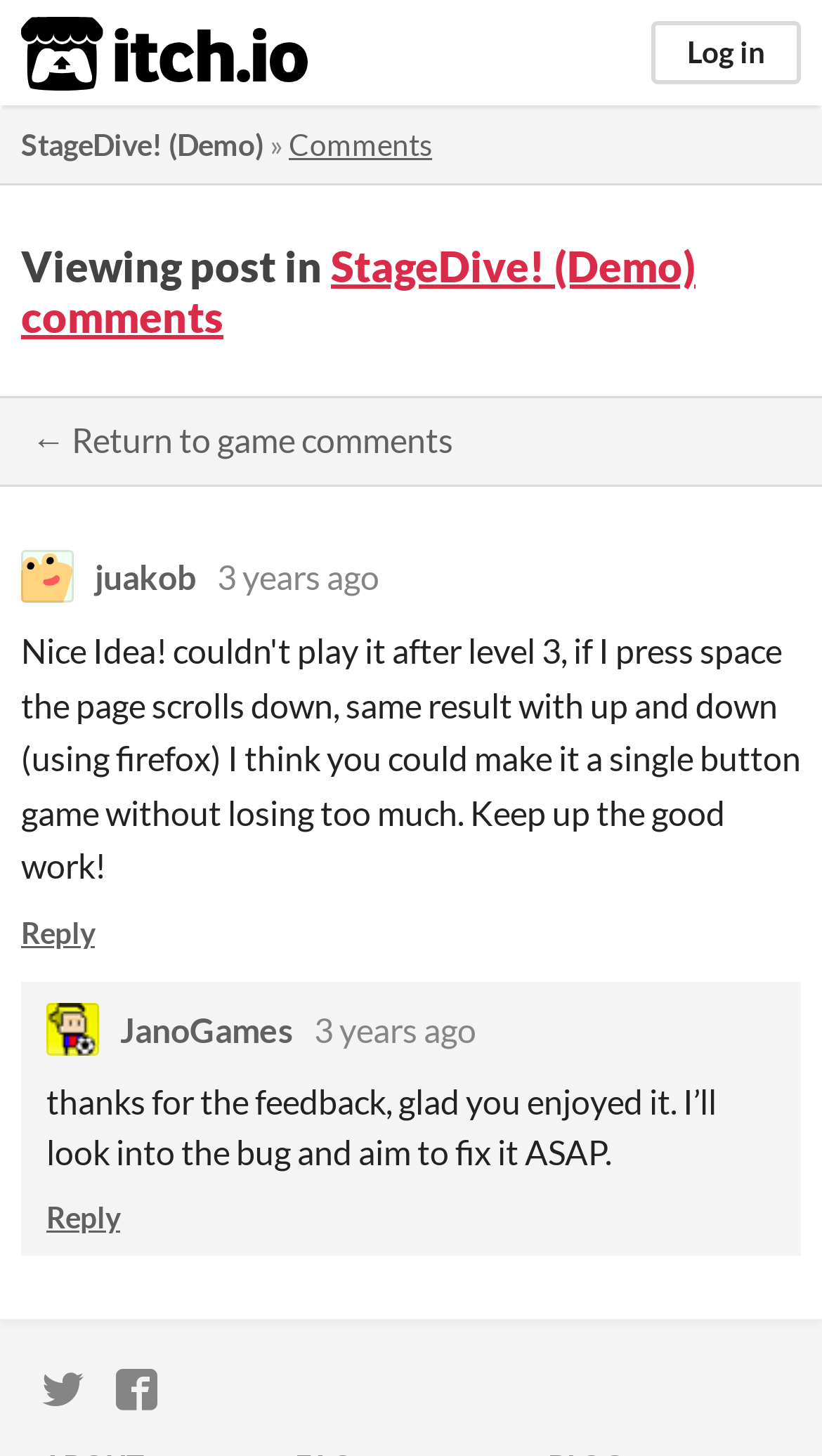Extract the bounding box coordinates for the described element: "← Return to game comments". The coordinates should be represented as four float numbers between 0 and 1: [left, top, right, bottom].

[0.026, 0.274, 0.564, 0.333]